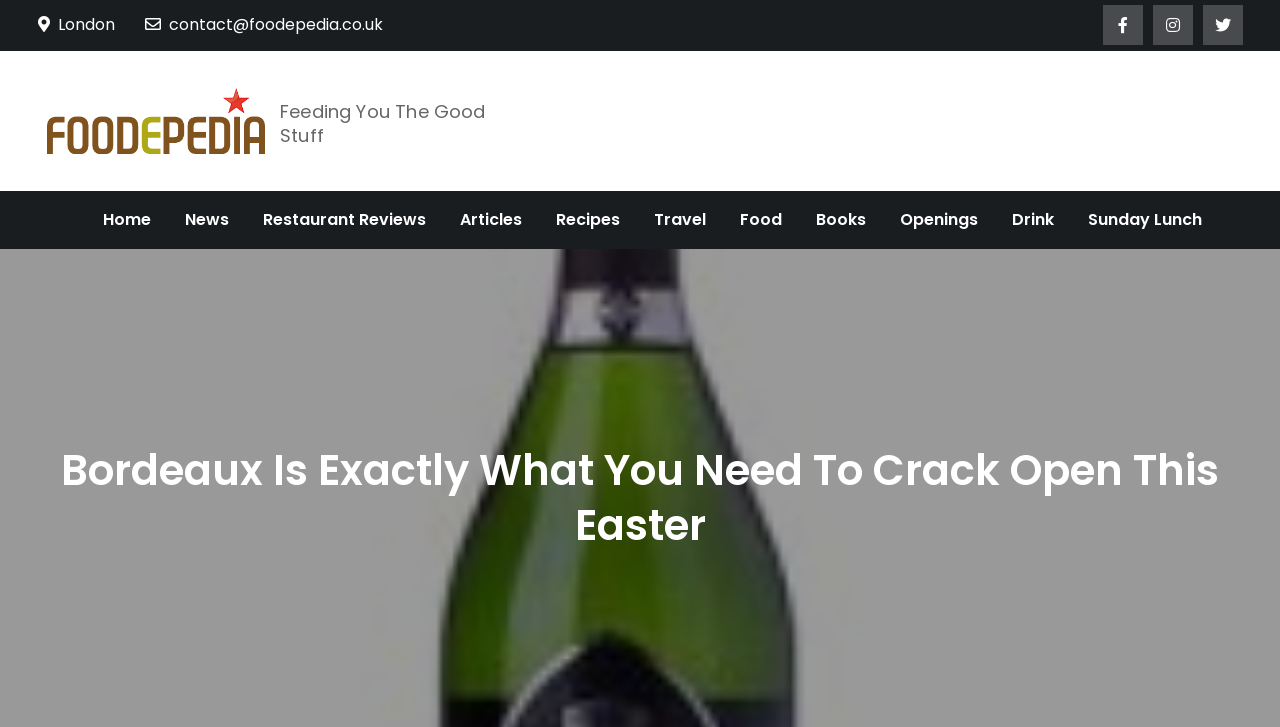Identify the bounding box coordinates for the element you need to click to achieve the following task: "go to home page". Provide the bounding box coordinates as four float numbers between 0 and 1, in the form [left, top, right, bottom].

[0.069, 0.263, 0.13, 0.343]